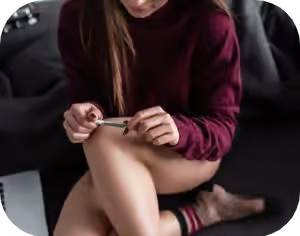Please provide a brief answer to the following inquiry using a single word or phrase:
What is showcased by the woman's crossed legs?

her bare legs and patterned socks